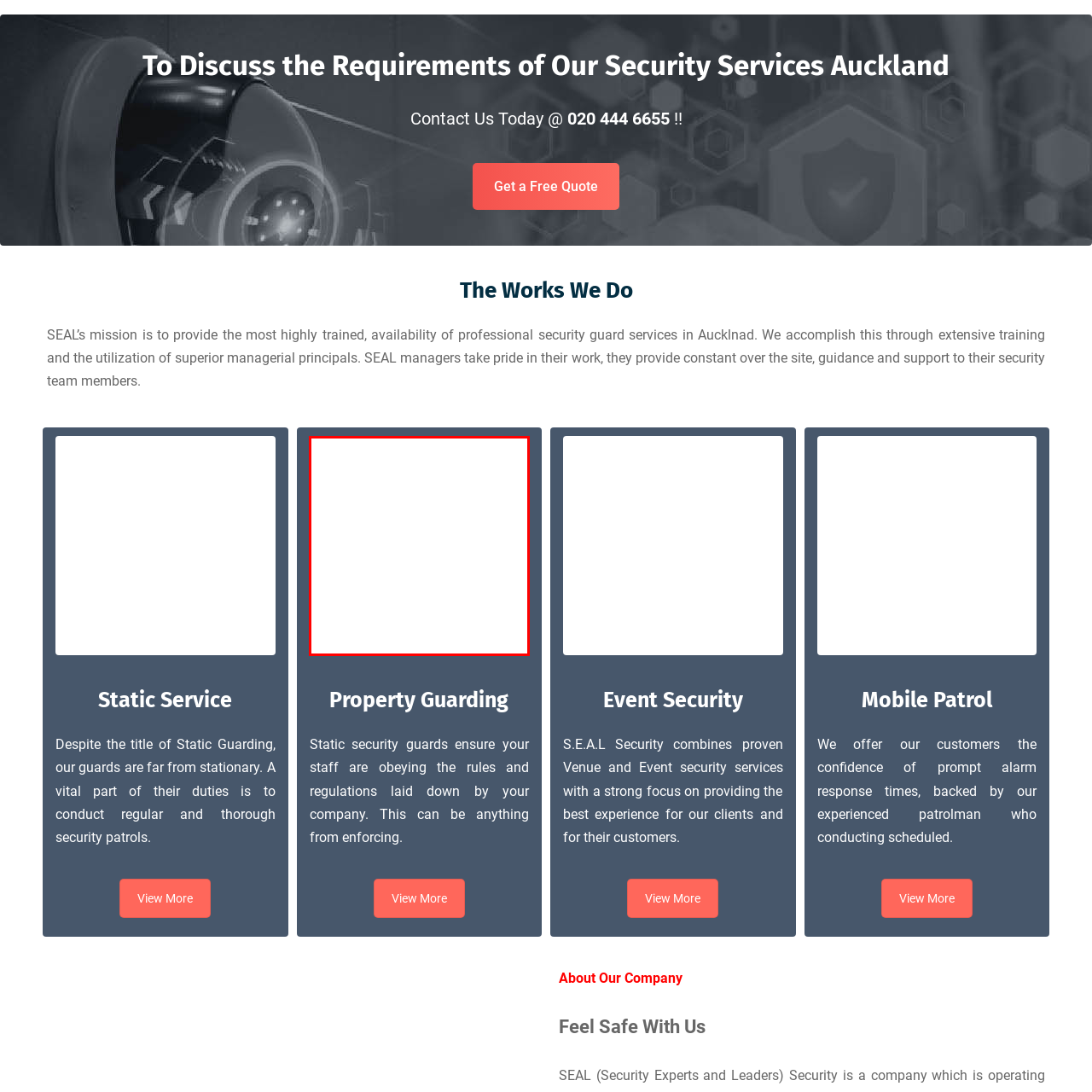What do security personnel commit to?
Review the image inside the red bounding box and give a detailed answer.

The caption states that security personnel are committed to conducting regular patrols and monitoring security protocols, which ultimately enhances the safety and security of the premises.